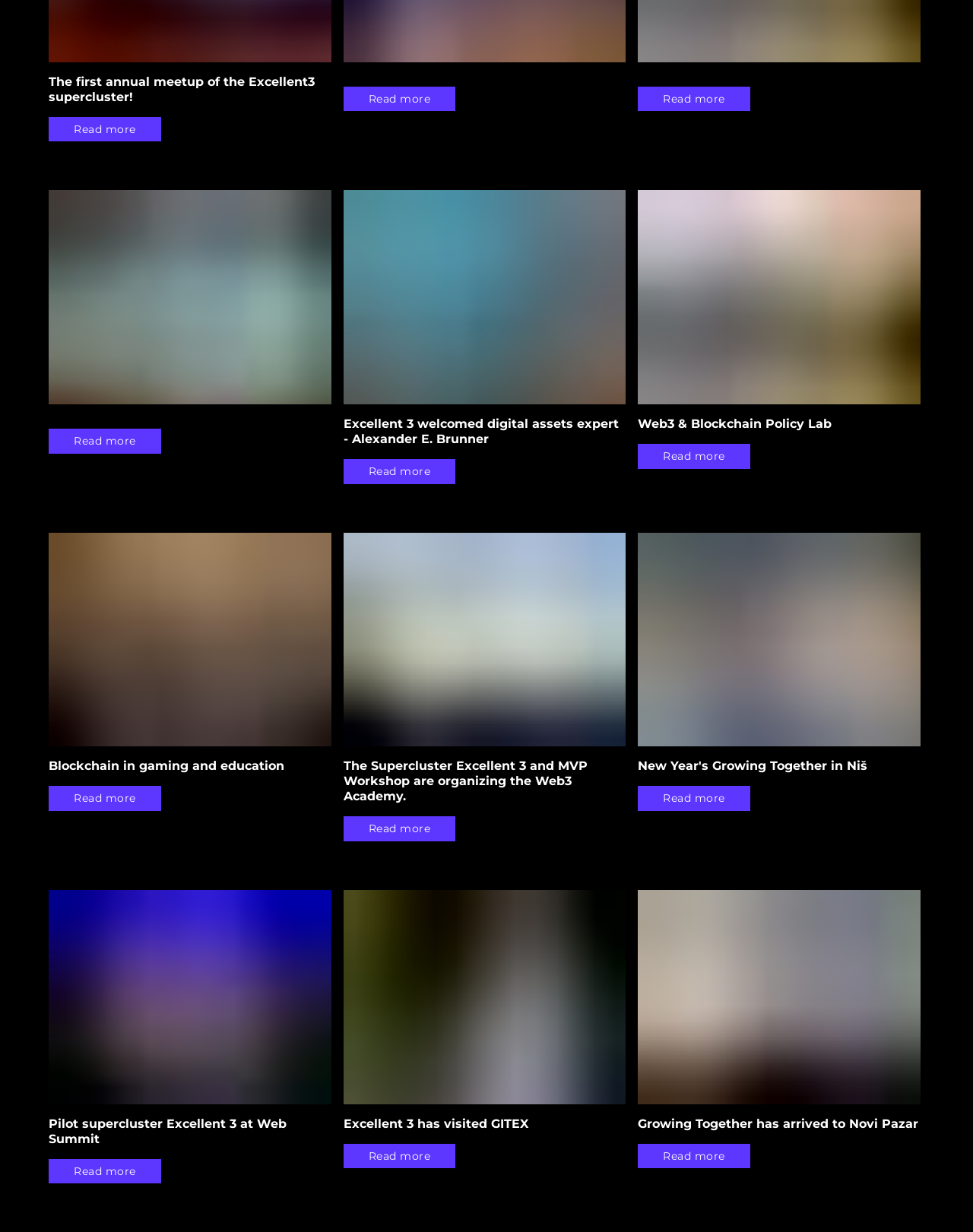Identify the bounding box coordinates of the clickable region to carry out the given instruction: "Read about the Supercluster Excellent 3 and MVP Workshop organizing the Web3 Academy".

[0.353, 0.616, 0.643, 0.663]